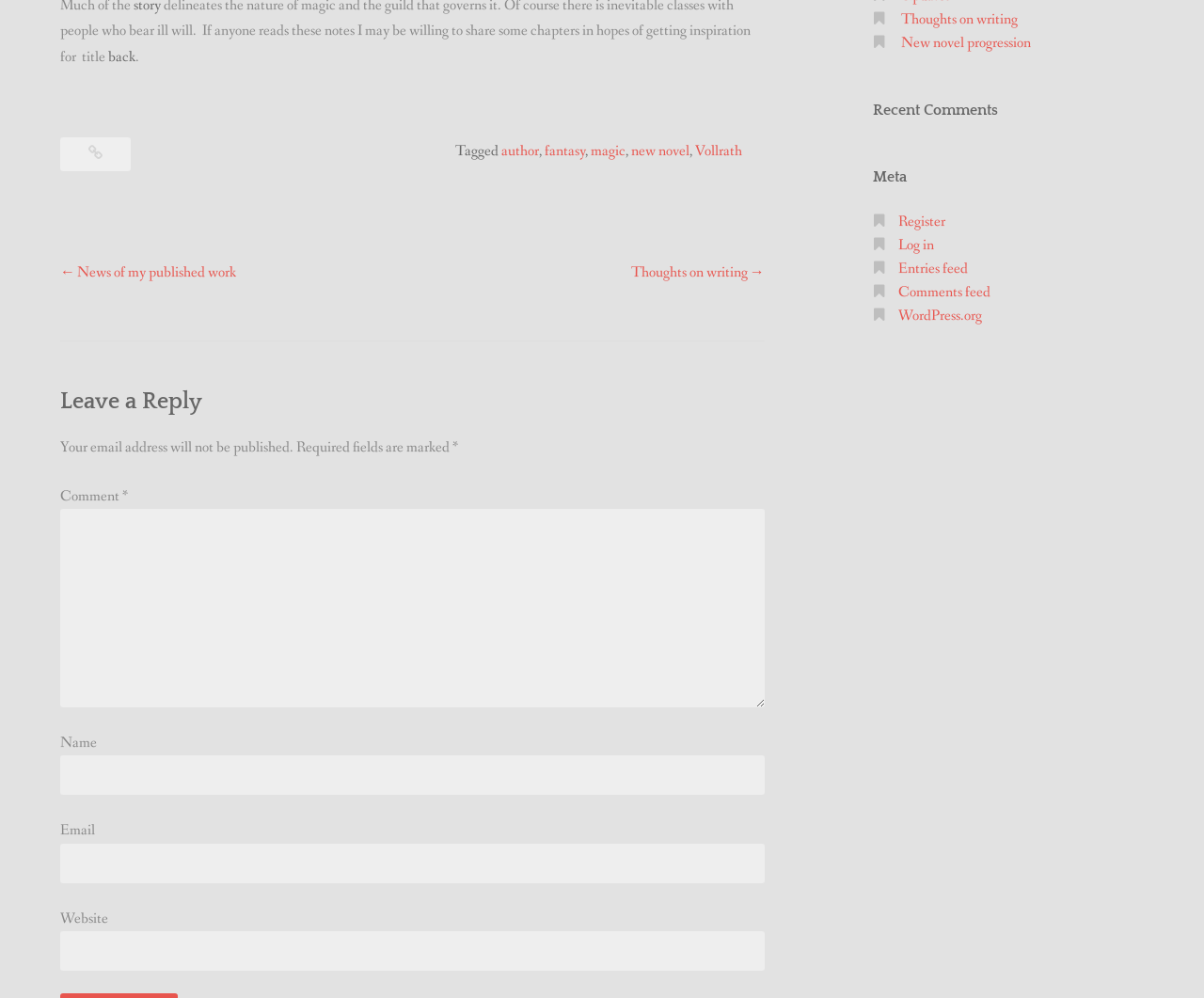Locate and provide the bounding box coordinates for the HTML element that matches this description: "parent_node: Email aria-describedby="email-notes" name="email"".

[0.05, 0.845, 0.635, 0.885]